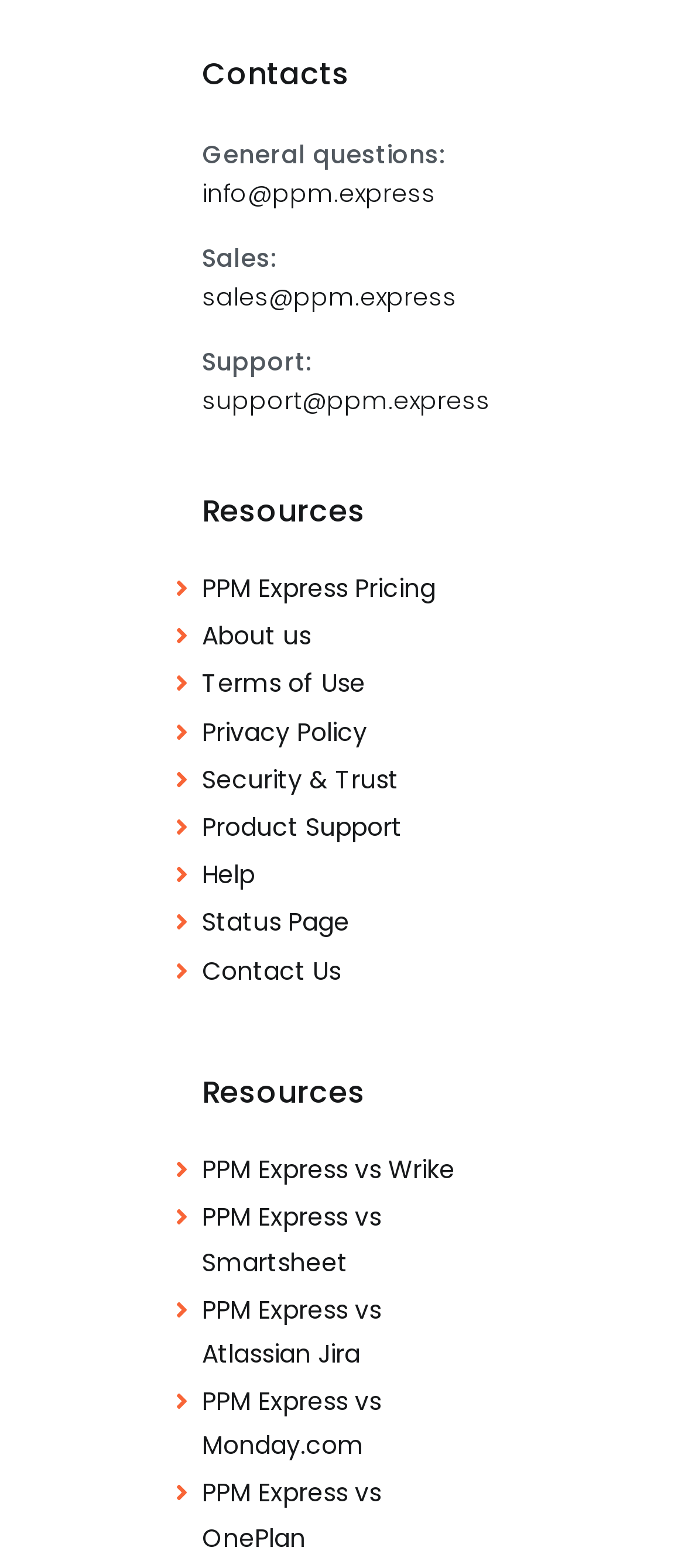Using the details from the image, please elaborate on the following question: What is the purpose of the 'Resources' section?

I inferred the purpose of the 'Resources' section by looking at the links provided under this section, which include 'PPM Express Pricing', 'About us', 'Terms of Use', and others. These links seem to provide additional information or tools related to PPM Express, hence the purpose of this section is to provide links to various resources.